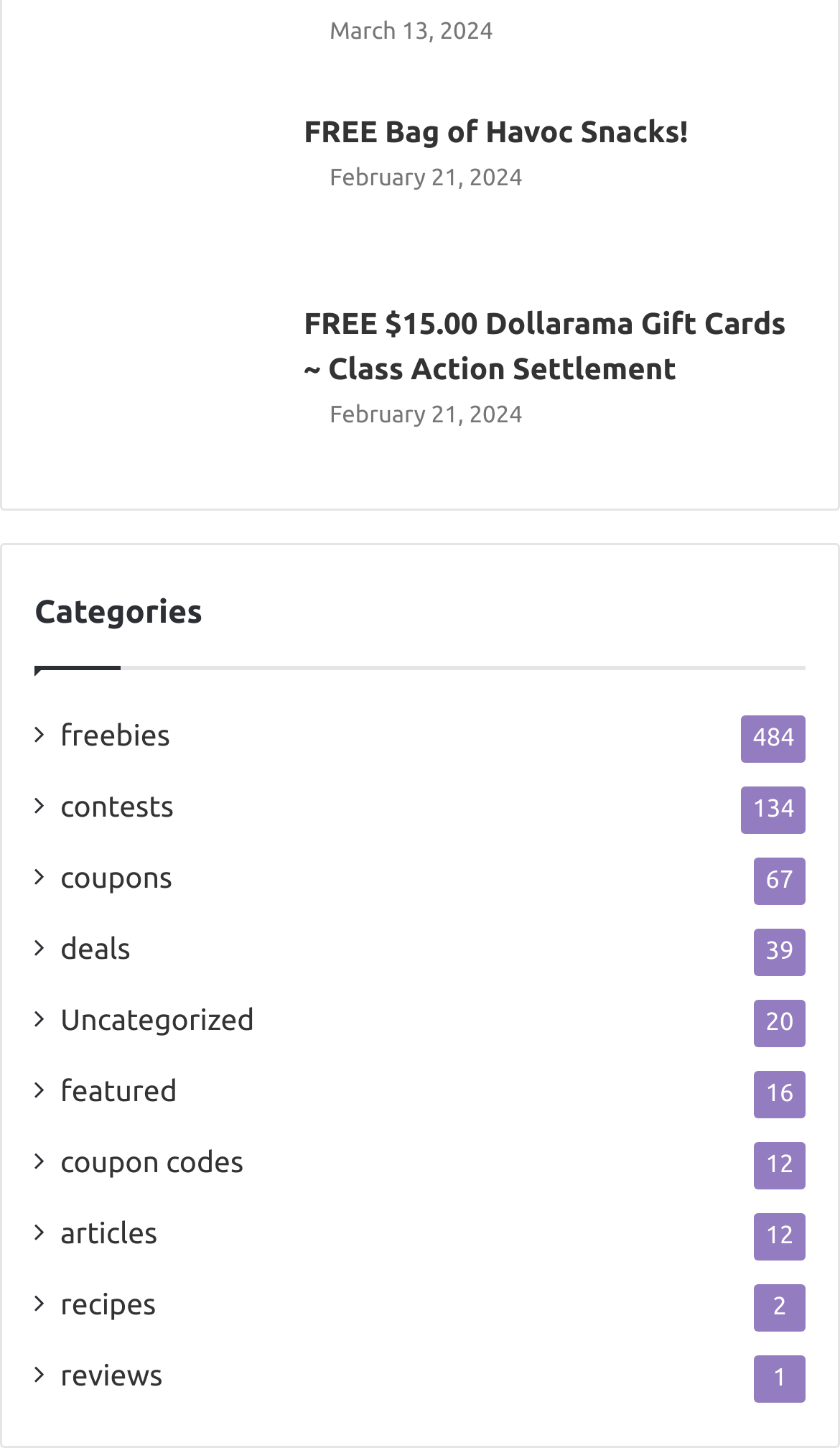Please locate the clickable area by providing the bounding box coordinates to follow this instruction: "View the 'Categories' section".

[0.041, 0.408, 0.241, 0.433]